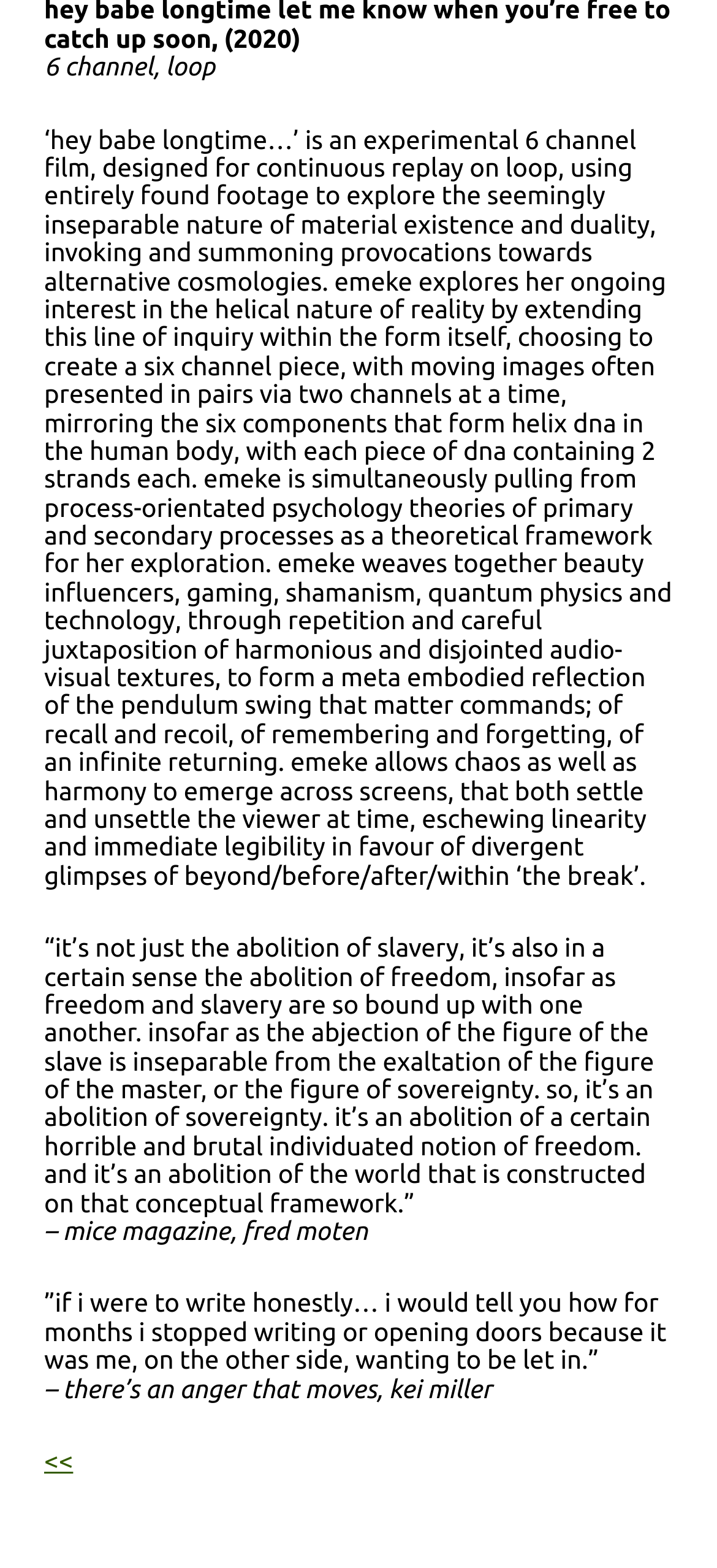Please respond to the question with a concise word or phrase:
What is the purpose of the film's use of repetition?

To form a meta embodied reflection